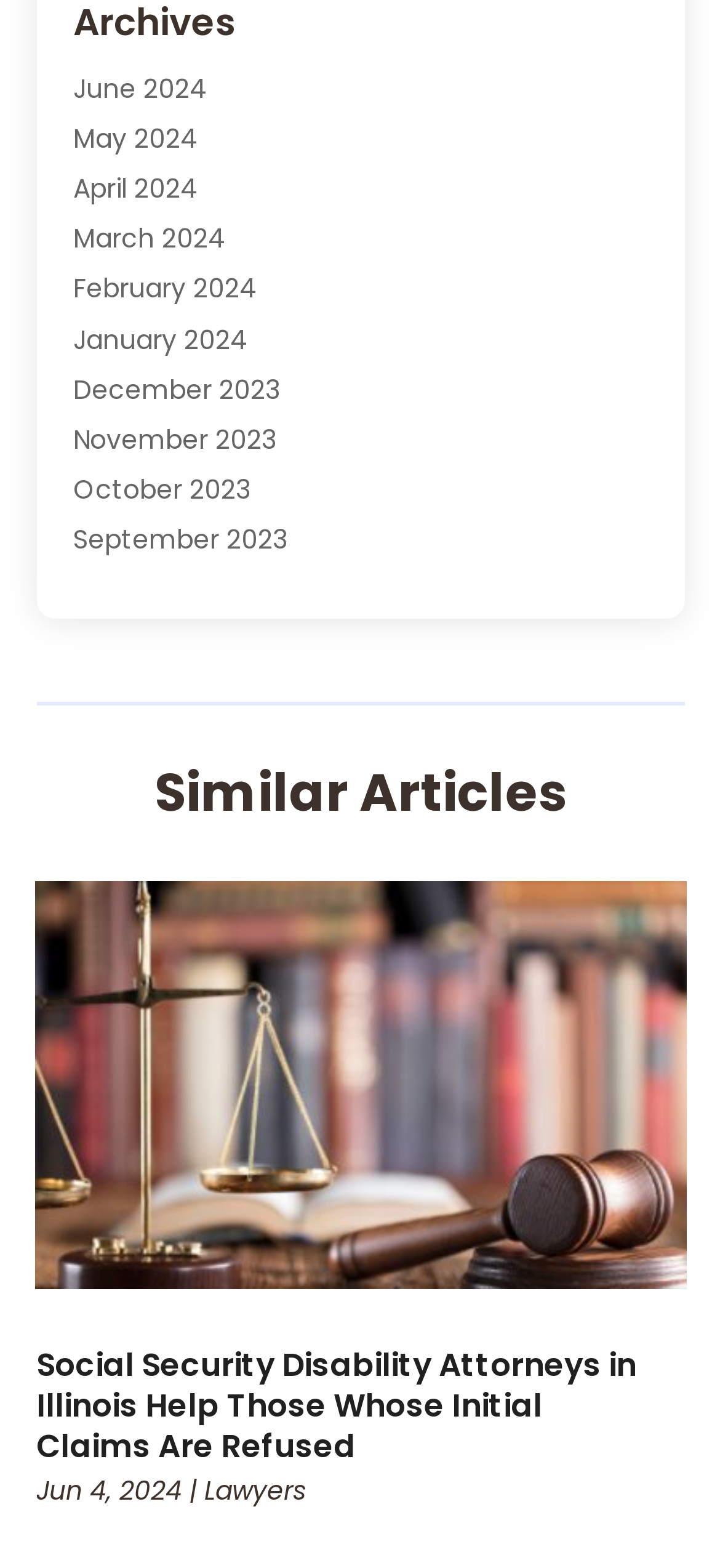Find the bounding box of the UI element described as follows: "Real Estate Attorney".

[0.101, 0.56, 0.465, 0.583]